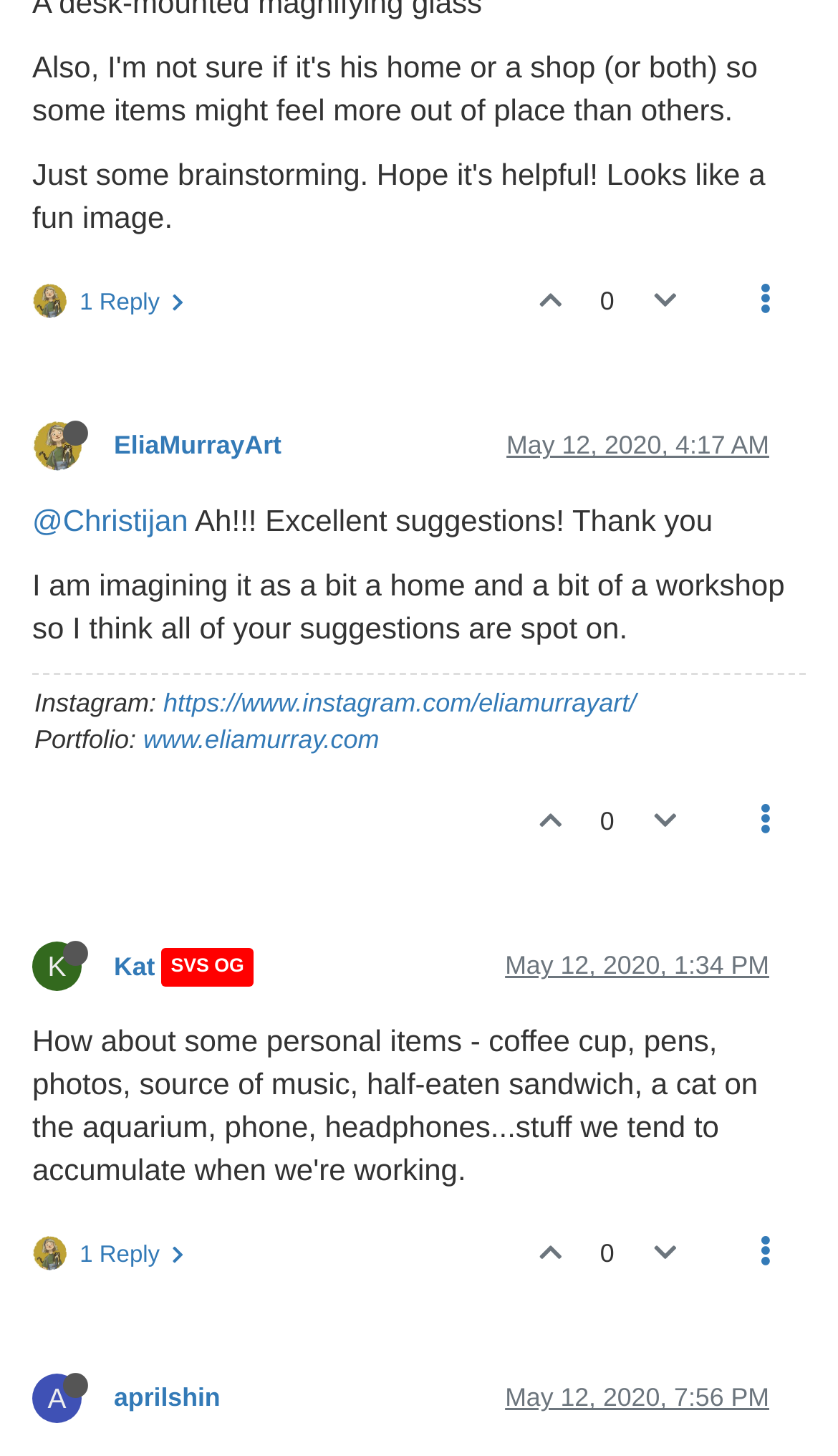Find the bounding box of the UI element described as follows: "EliaMurrayArt".

[0.136, 0.296, 0.336, 0.316]